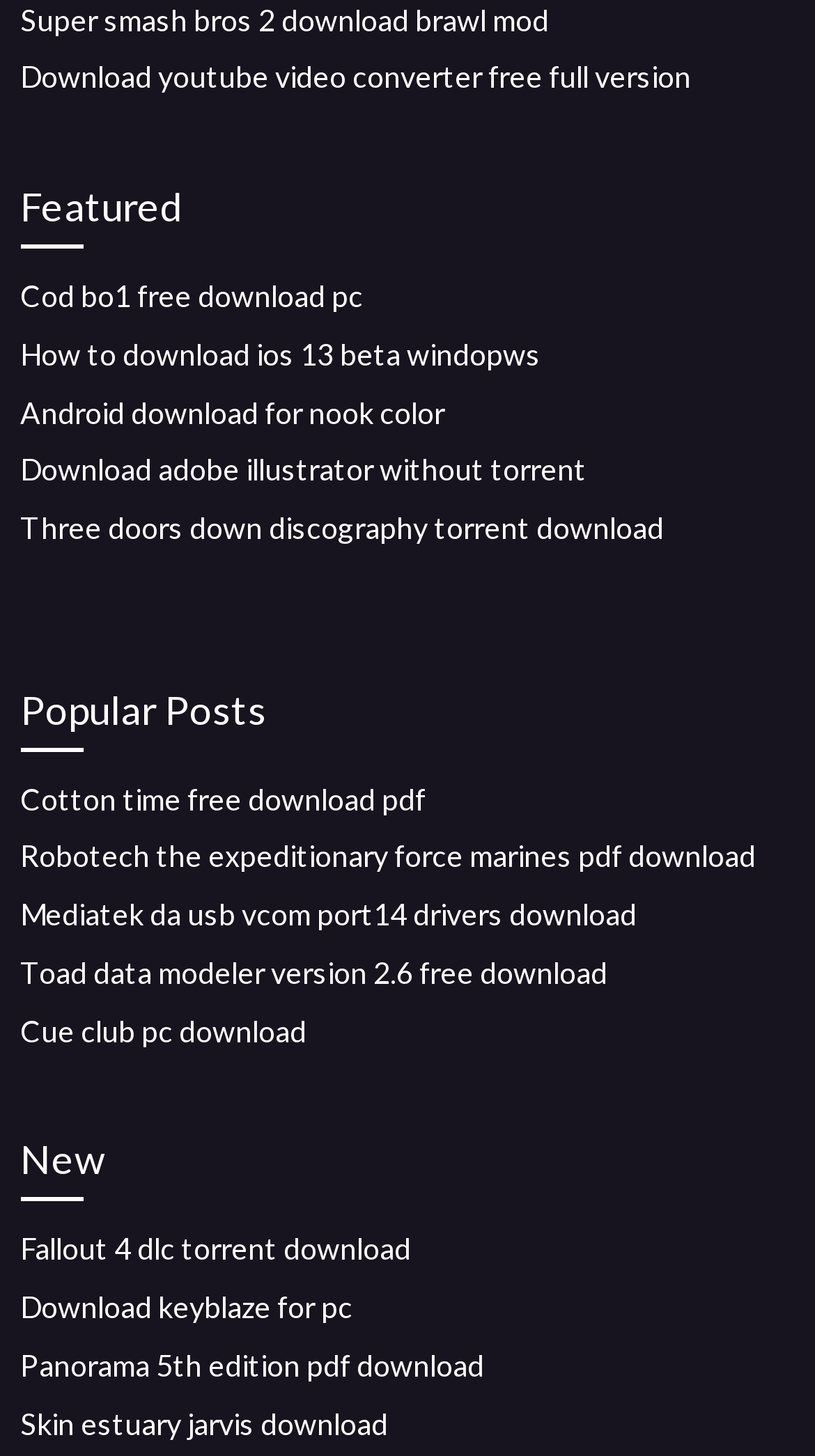How are the links organized on this webpage?
Please look at the screenshot and answer using one word or phrase.

By category